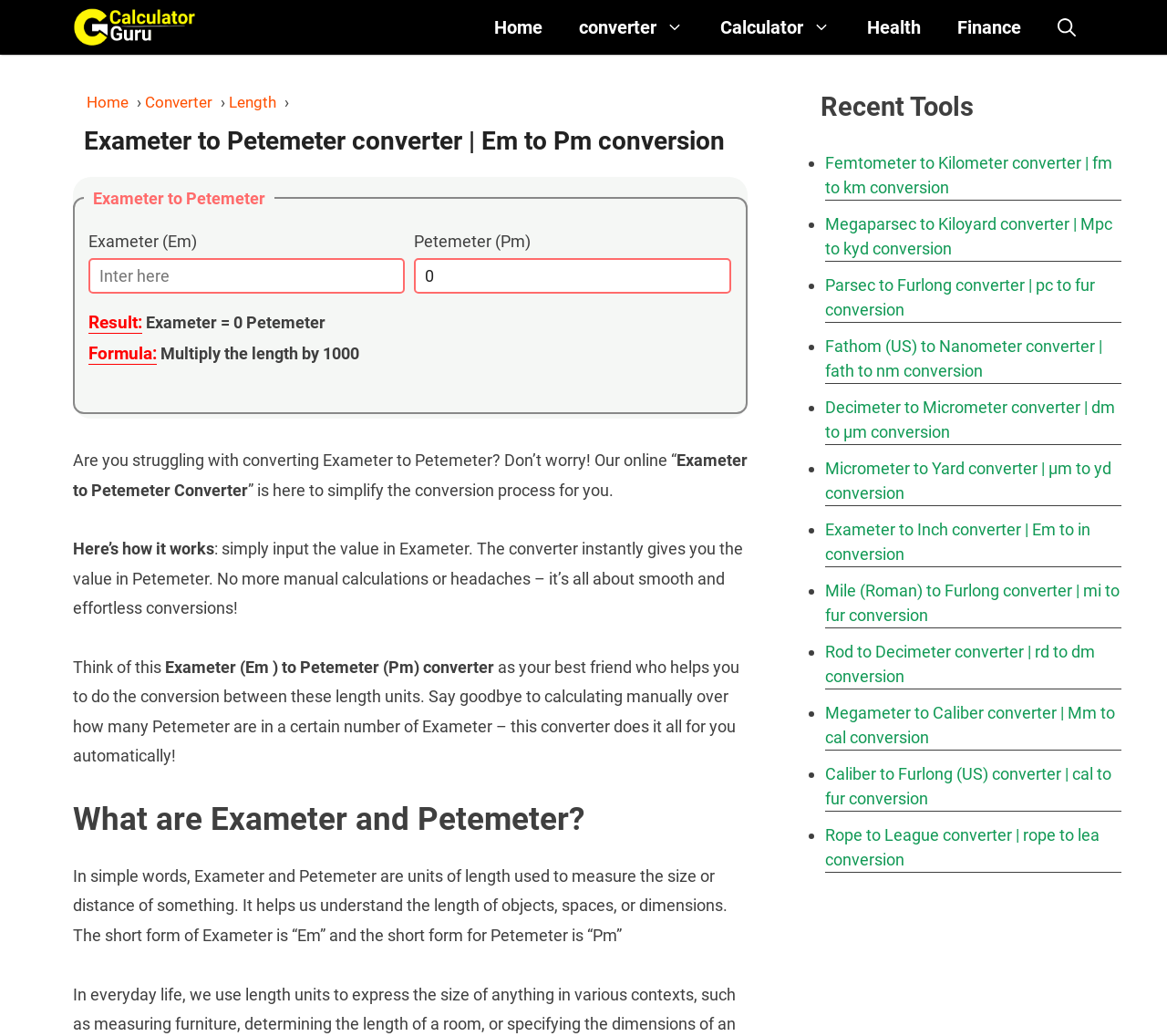Identify the bounding box coordinates for the element you need to click to achieve the following task: "Open the search". The coordinates must be four float values ranging from 0 to 1, formatted as [left, top, right, bottom].

[0.891, 0.0, 0.938, 0.053]